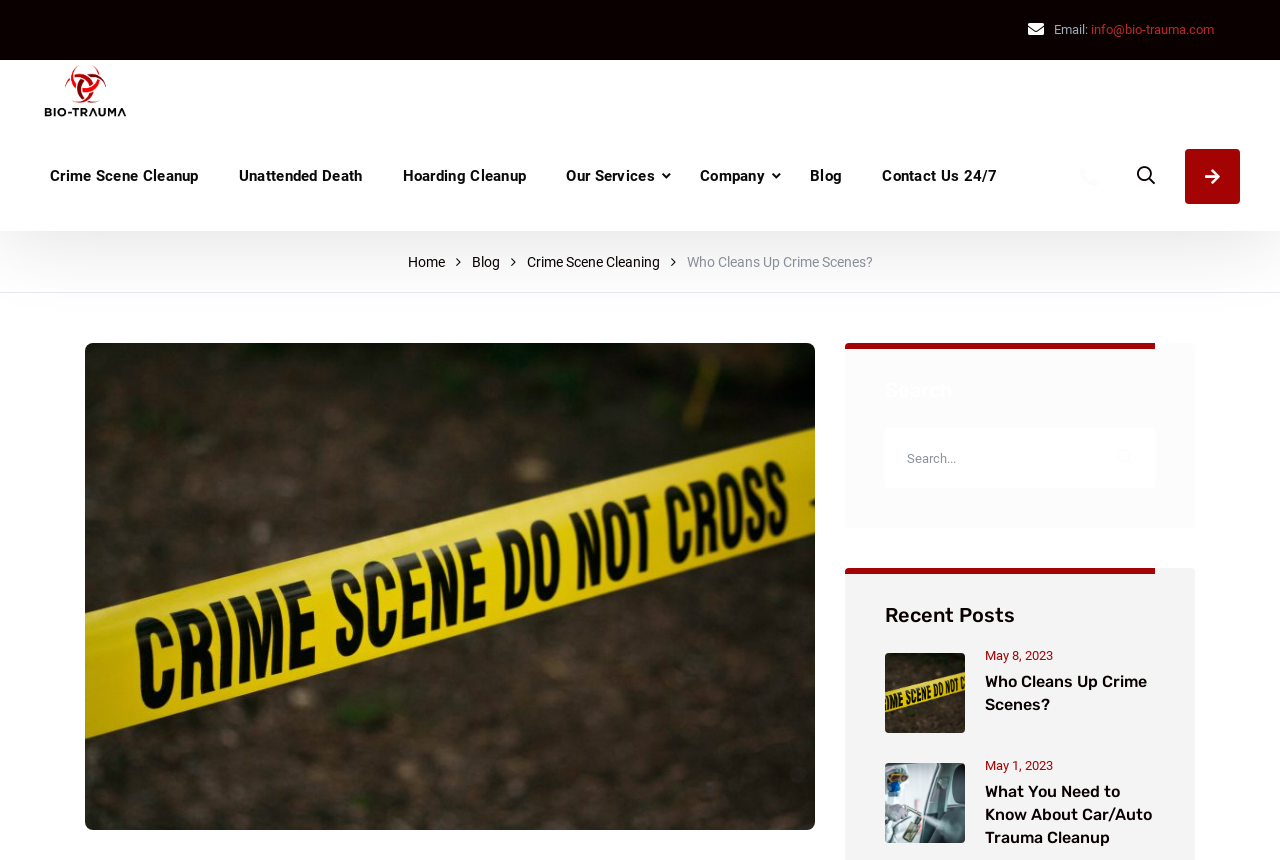Please mark the clickable region by giving the bounding box coordinates needed to complete this instruction: "Request an estimate".

[0.926, 0.173, 0.969, 0.237]